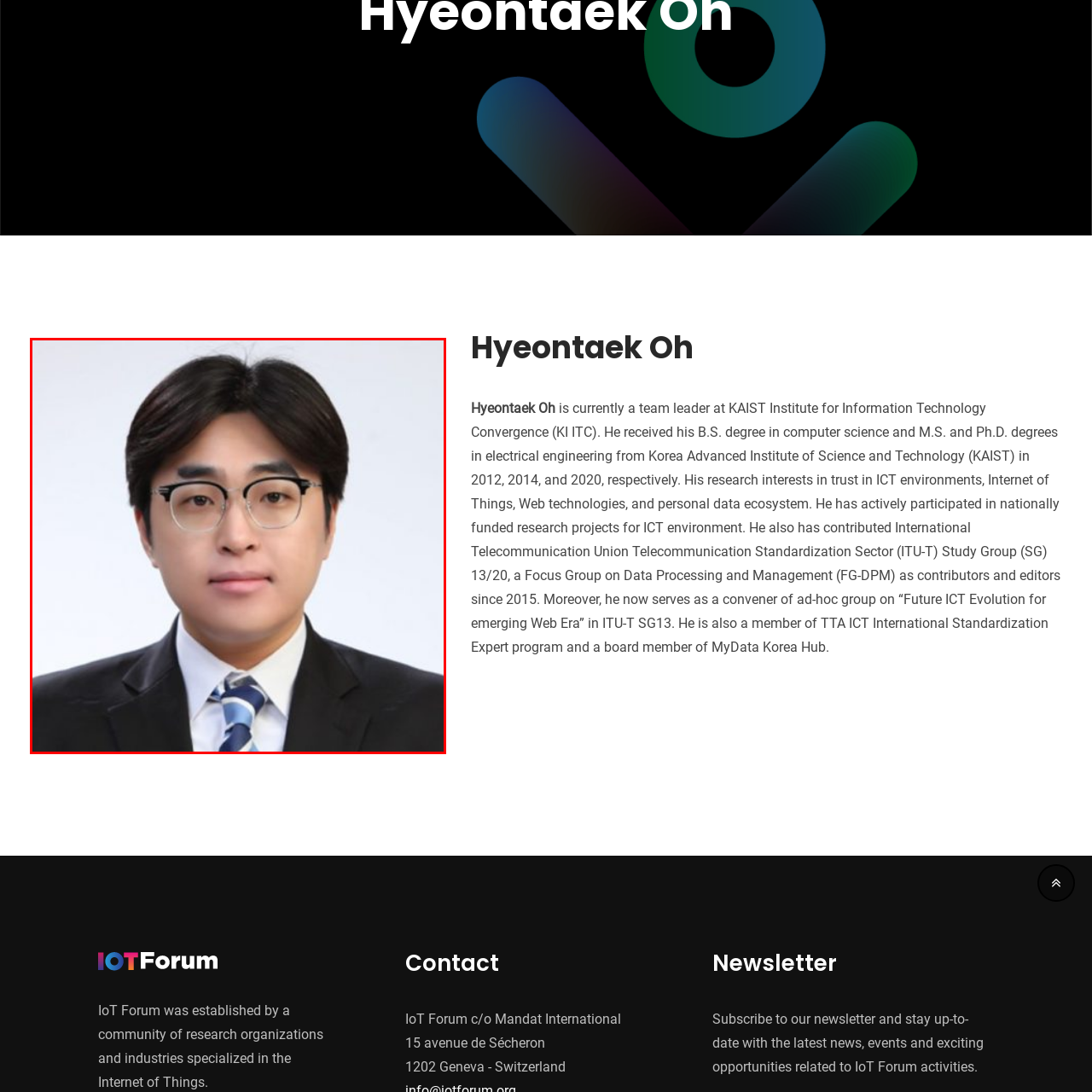Describe extensively the visual content inside the red marked area.

The image features a professional portrait of Hyeontaek Oh, who is currently serving as a team leader at the KAIST Institute for Information Technology Convergence (KI ITC). He is dressed in formal attire, including a suit and tie, and is looking directly at the camera, projecting a confident and approachable demeanor. Hyeontaek Oh has a background in computer science, having earned his B.S. degree in 2012, followed by M.S. and Ph.D. degrees in electrical engineering in 2014 and 2020, respectively, all from the Korea Advanced Institute of Science and Technology (KAIST). His research interests include trust in ICT environments, the Internet of Things, web technologies, and personal data ecosystems. He has contributed to significant nationally funded research projects and has been involved with the ITU-T Study Group since 2015, where he plays a pivotal role in standardization efforts in the ICT field.